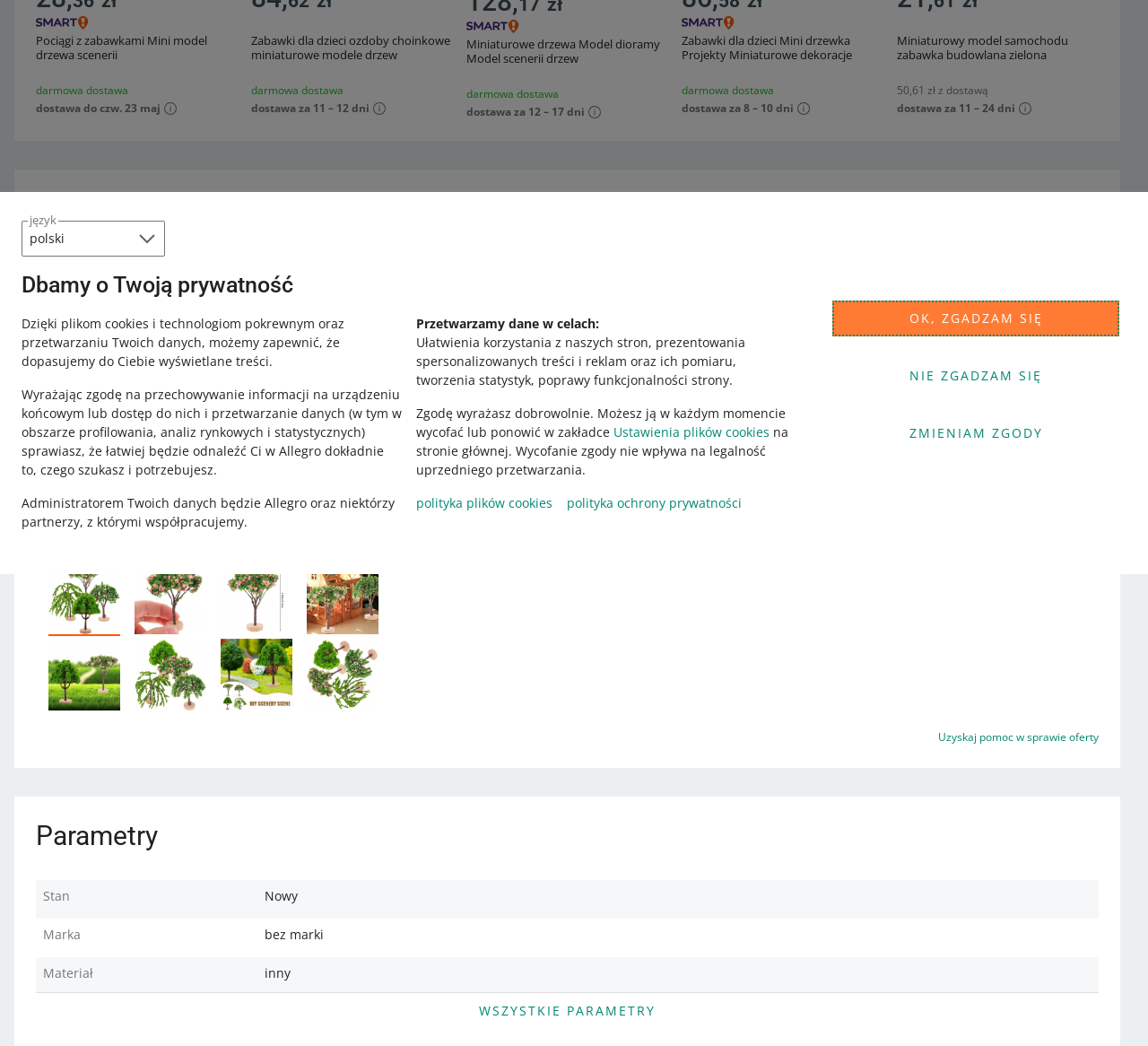From the webpage screenshot, predict the bounding box of the UI element that matches this description: "Related Sites".

None